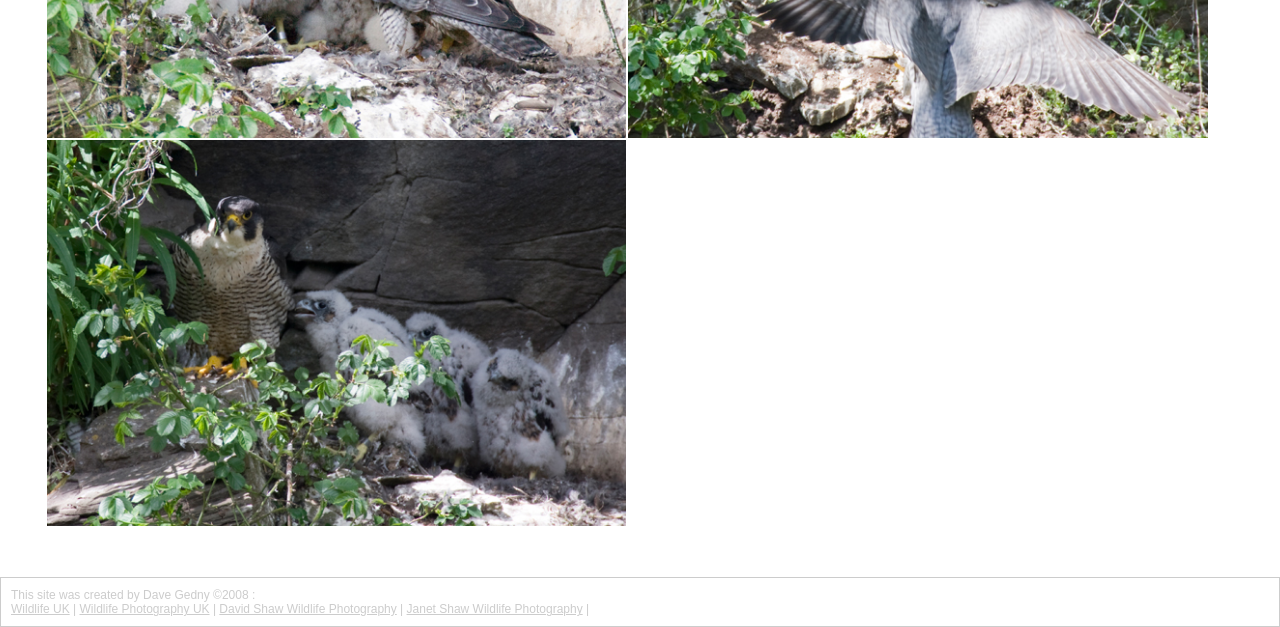Locate the bounding box coordinates of the UI element described by: "Wildlife Photography UK". Provide the coordinates as four float numbers between 0 and 1, formatted as [left, top, right, bottom].

[0.062, 0.961, 0.164, 0.983]